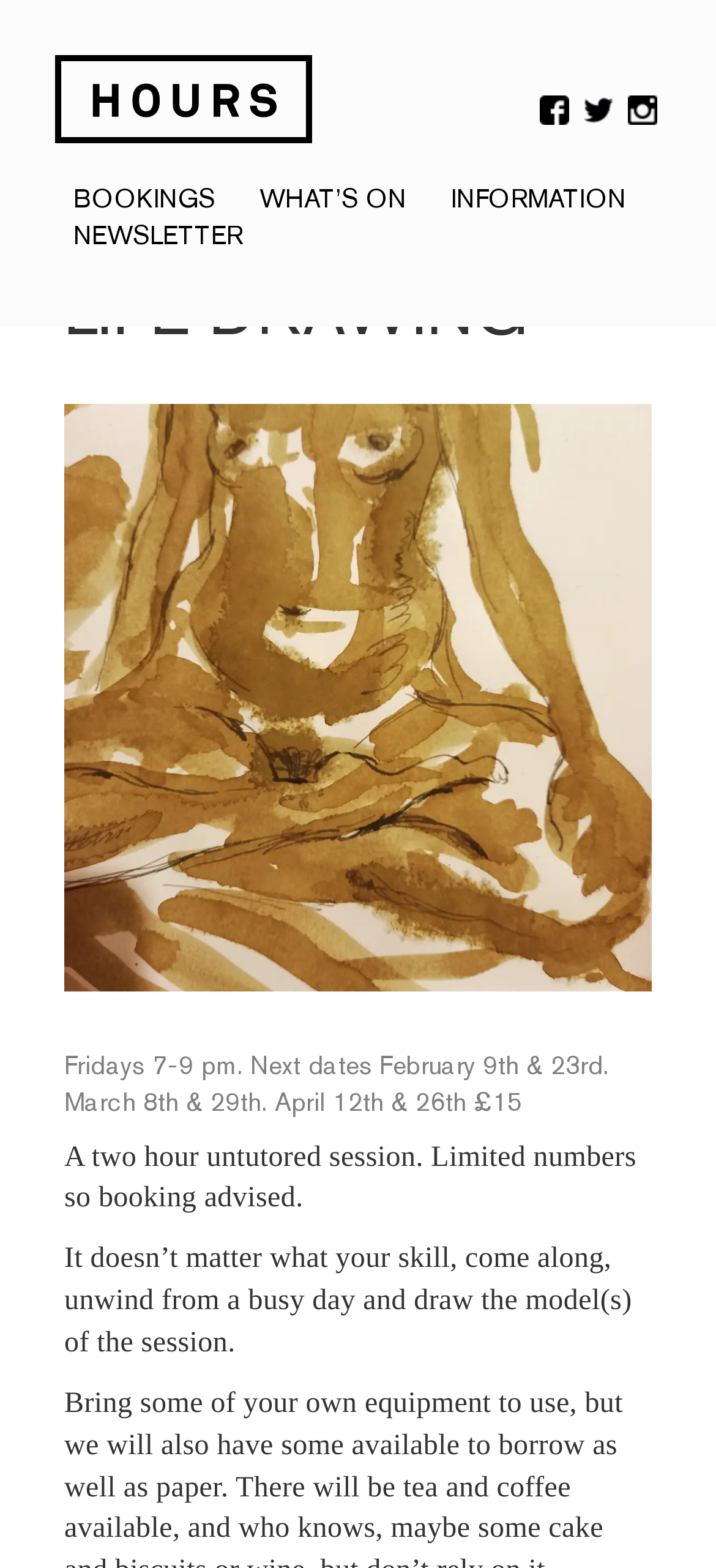What days and times are the life drawing sessions held?
Use the image to give a comprehensive and detailed response to the question.

I found this information in the static text 'Fridays 7-9 pm. Next dates February 9th & 23rd. March 8th & 29th. April 12th & 26th.' which lists the days and times of the life drawing sessions.